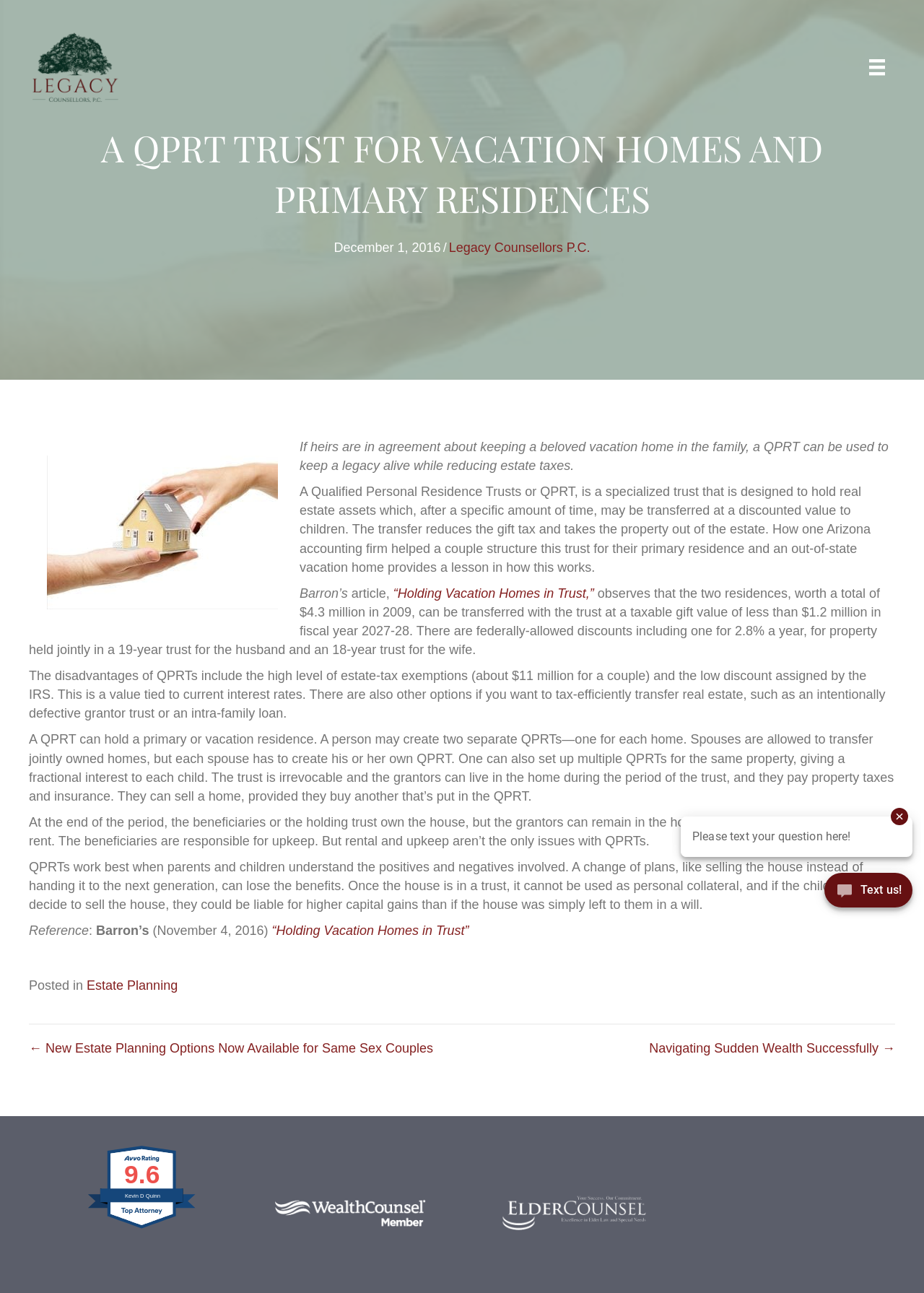Could you locate the bounding box coordinates for the section that should be clicked to accomplish this task: "Click the 'Legacy Counsellors P.C.' link".

[0.486, 0.186, 0.639, 0.197]